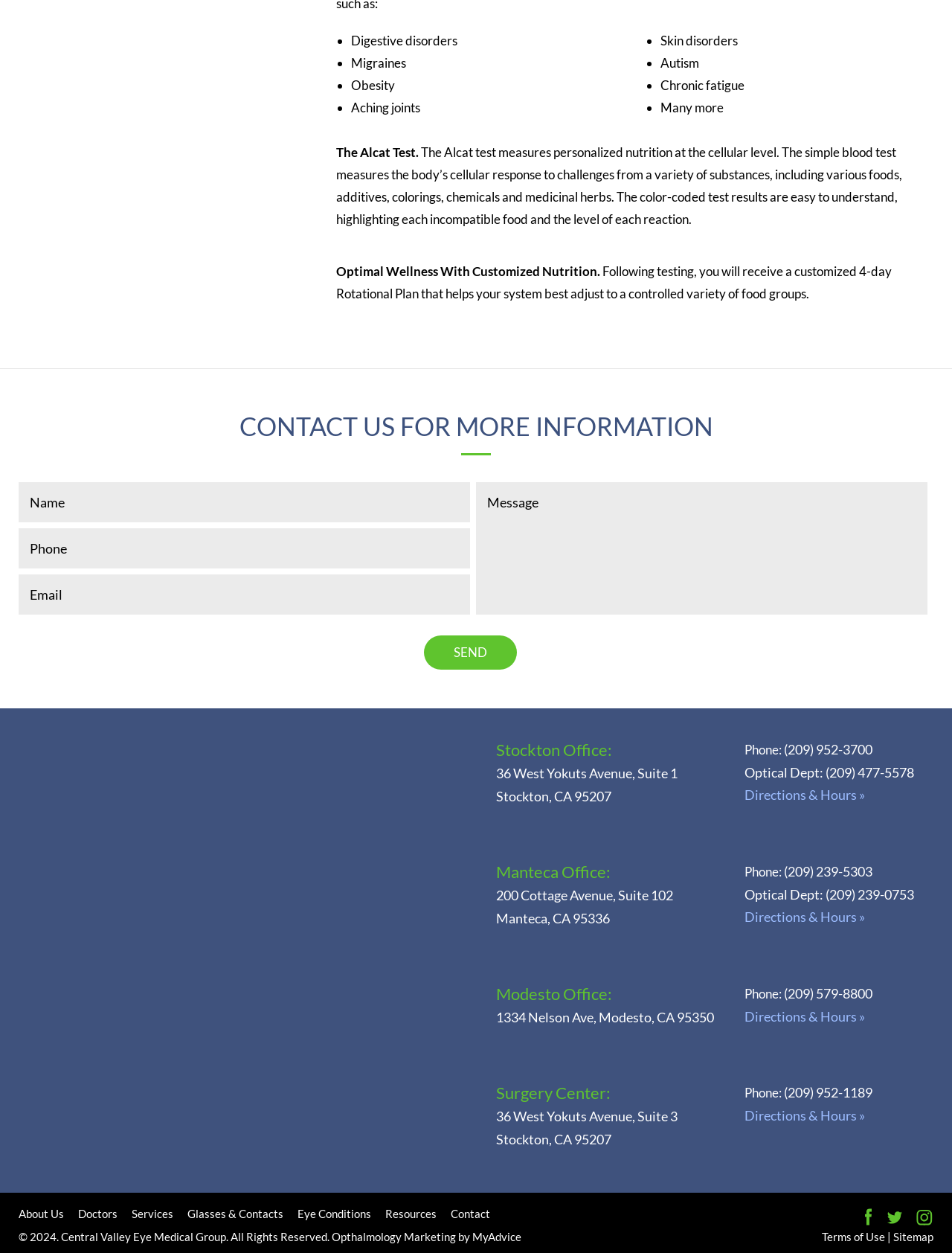What is the Alcat Test?
Analyze the image and provide a thorough answer to the question.

Based on the webpage, the Alcat Test is a simple blood test that measures personalized nutrition at the cellular level. It helps identify incompatible foods and substances, and provides a customized 4-day Rotational Plan to help the system adjust to a controlled variety of food groups.